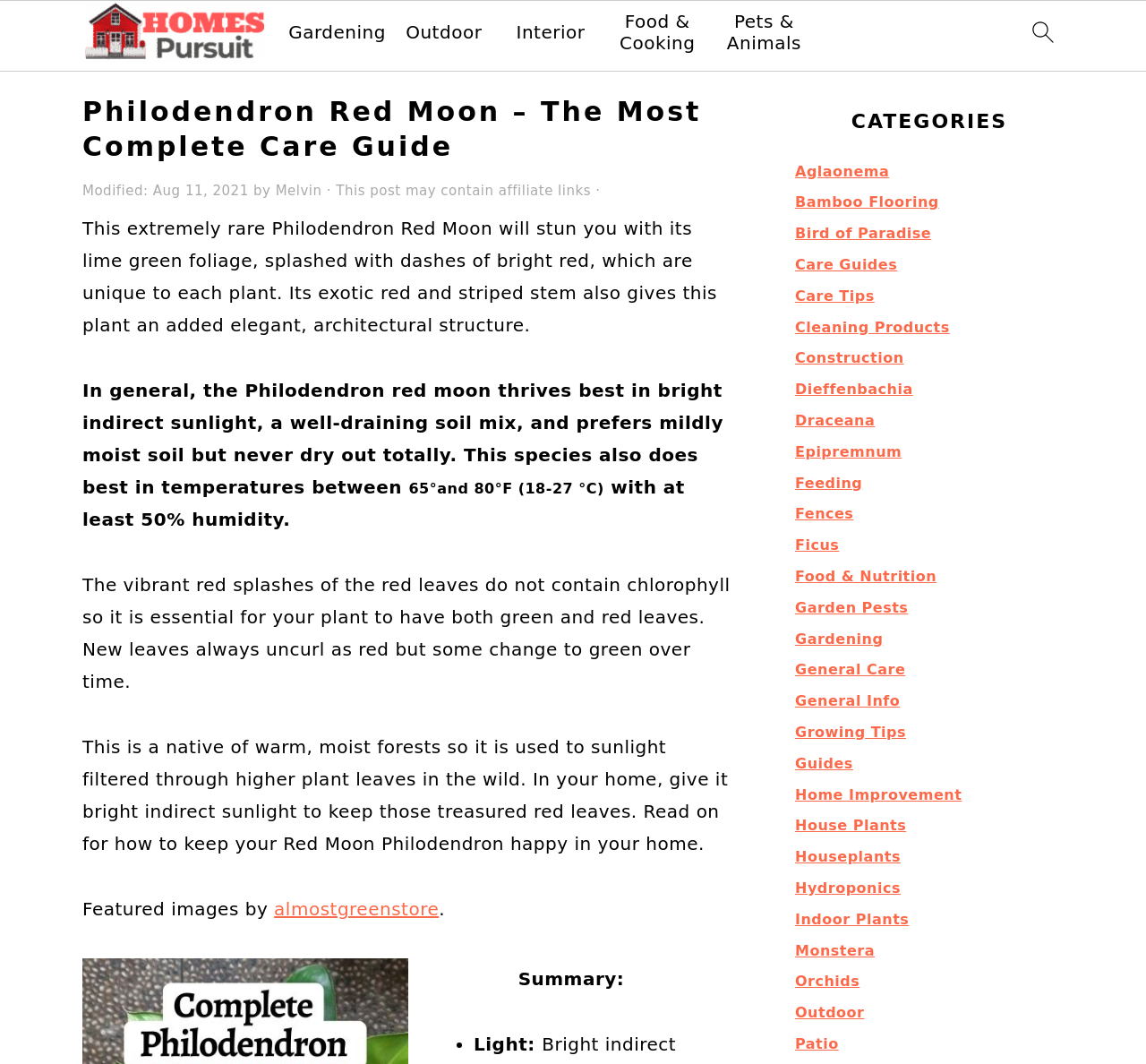Summarize the webpage in an elaborate manner.

This webpage is about the Philodendron Red Moon, a rare plant species. At the top, there are several links to skip to main content, primary sidebar, and footer. Below that, there is a link to go to the homepage, accompanied by an image. On the top-right corner, there is a search icon with an image.

The main content is divided into two sections. On the left, there is a header with the title "Philodendron Red Moon – The Most Complete Care Guide" and some metadata, including the modification date and author. Below that, there is a descriptive text about the Philodendron Red Moon, explaining its unique features, such as its lime green foliage with bright red dashes, and its exotic red and striped stem. The text also provides care instructions, including the ideal temperature, humidity, and sunlight conditions.

On the right side, there is a primary sidebar with a heading "CATEGORIES" and a list of links to various categories, including Aglaonema, Bamboo Flooring, Bird of Paradise, and many more.

At the bottom of the page, there is a summary section with a list of care tips, including light, temperature, and humidity requirements.